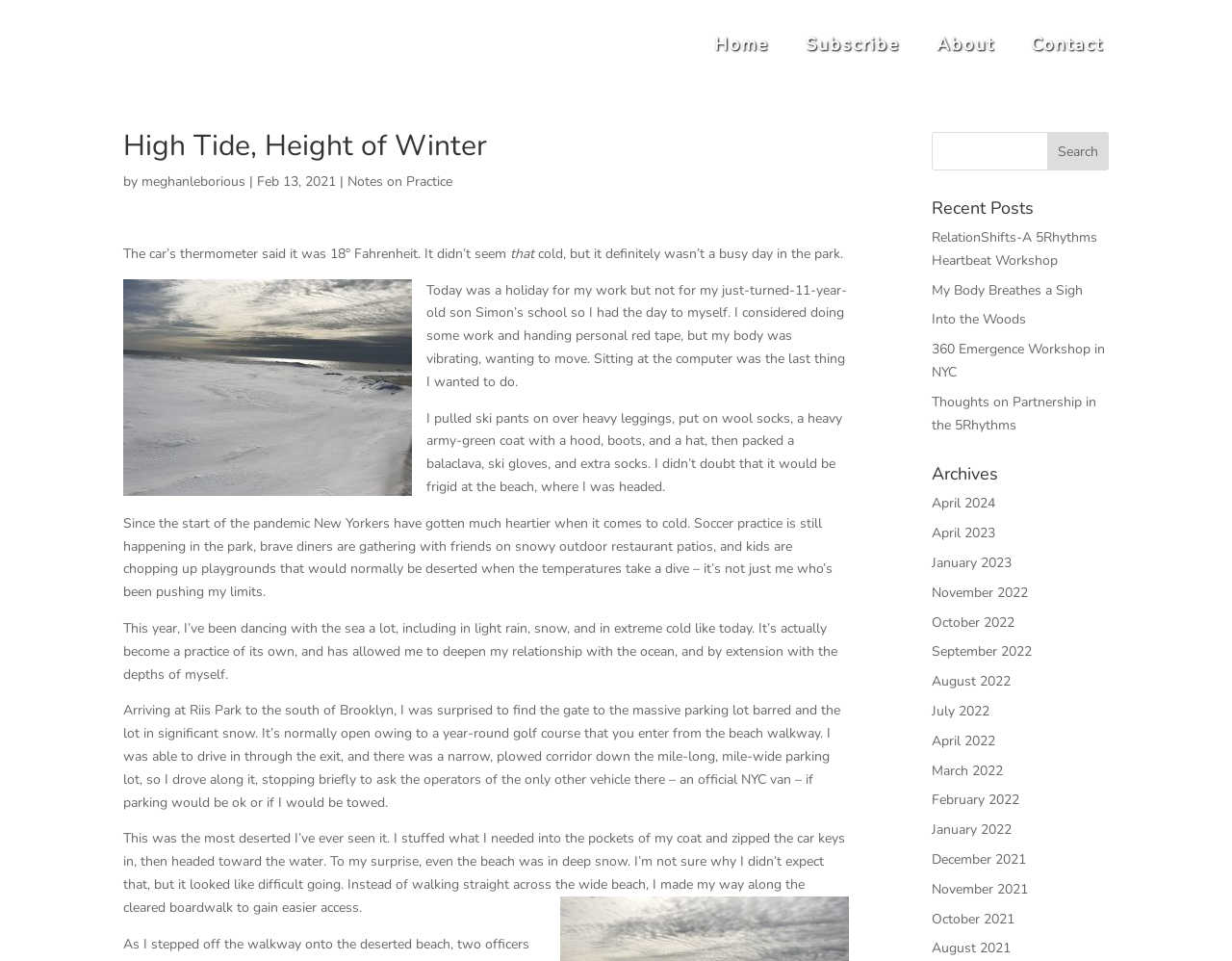Based on the image, give a detailed response to the question: What is the category of the post 'RelationShifts-A 5Rhythms Heartbeat Workshop'?

The category of the post 'RelationShifts-A 5Rhythms Heartbeat Workshop' can be found by looking at the heading above the link, which is 'Recent Posts'.